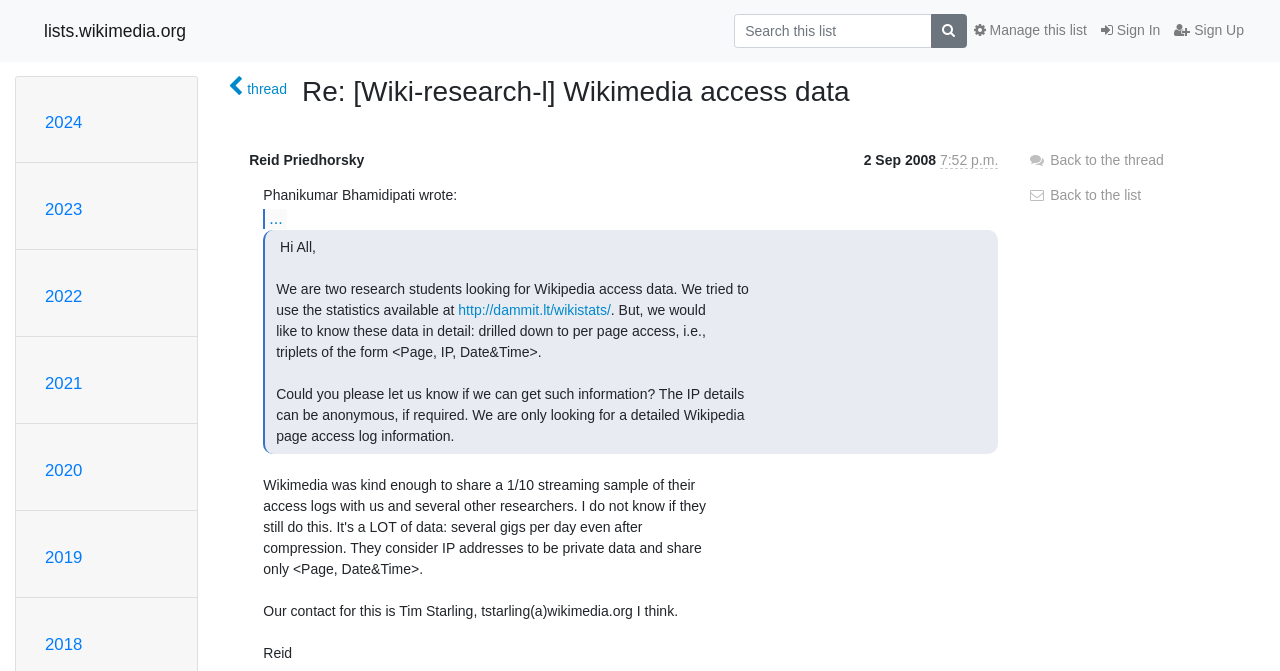Locate the bounding box of the user interface element based on this description: "2021".

[0.035, 0.557, 0.064, 0.586]